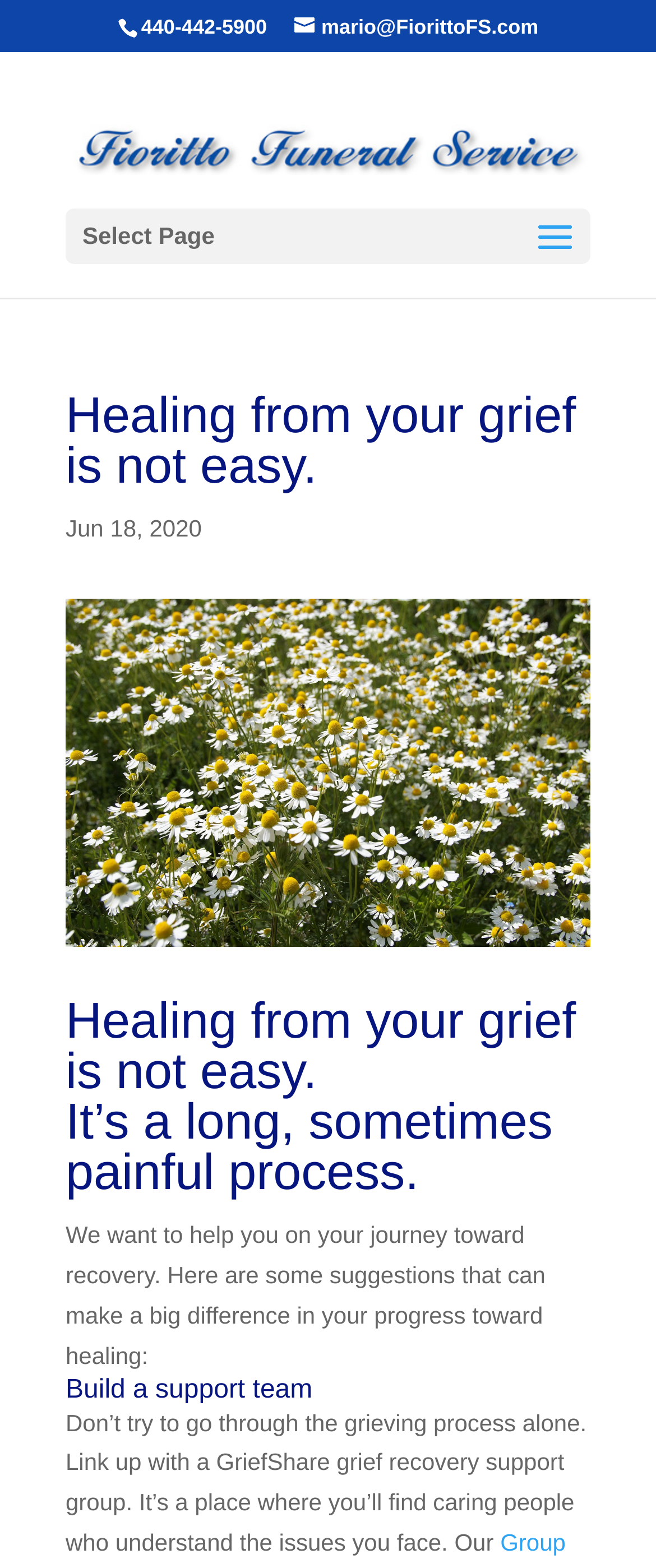What is the date of the article?
Carefully examine the image and provide a detailed answer to the question.

I found the date by looking at the StaticText element with the text 'Jun 18, 2020' located below the main heading.